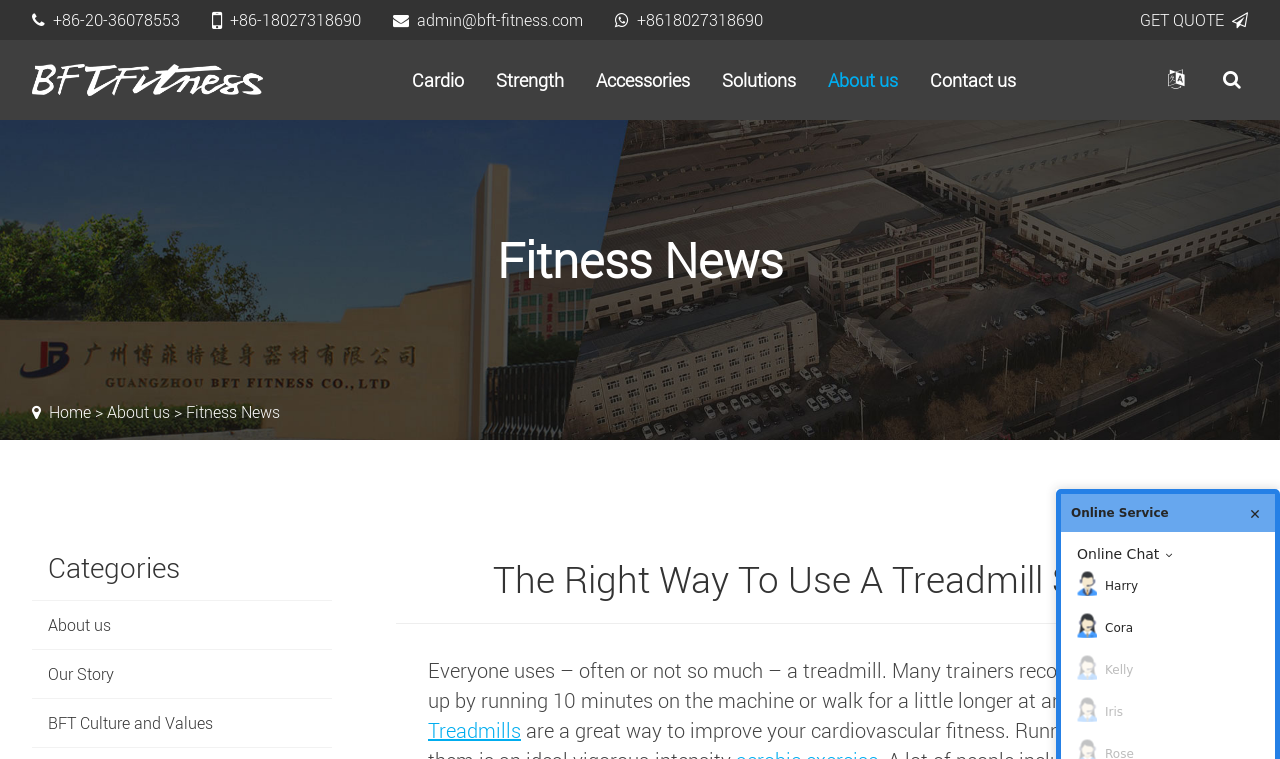Locate the bounding box coordinates of the segment that needs to be clicked to meet this instruction: "Get a quote".

[0.891, 0.011, 0.975, 0.042]